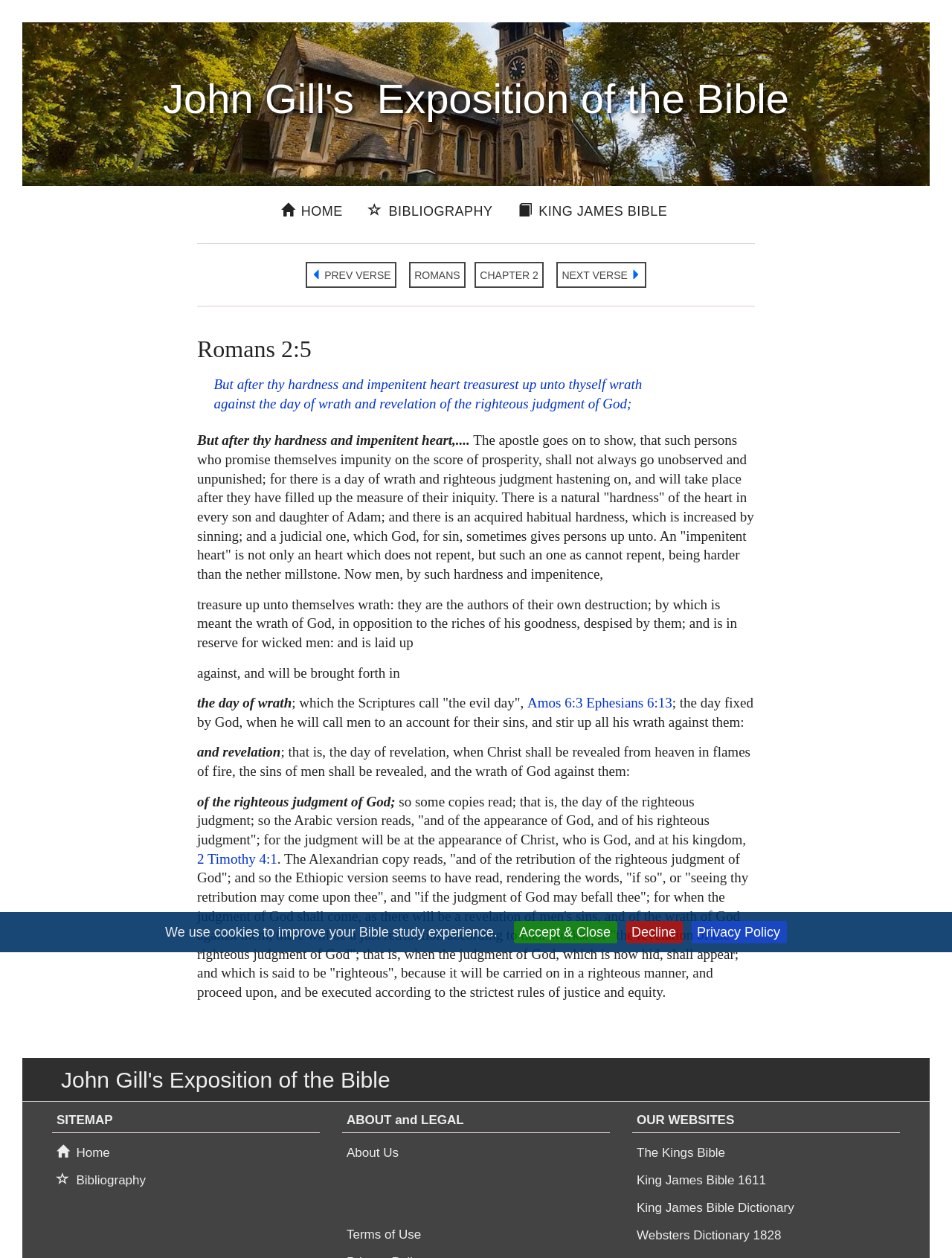Please identify the bounding box coordinates of the element's region that should be clicked to execute the following instruction: "read about John Gill's exposition of the Bible". The bounding box coordinates must be four float numbers between 0 and 1, i.e., [left, top, right, bottom].

[0.055, 0.849, 0.945, 0.868]